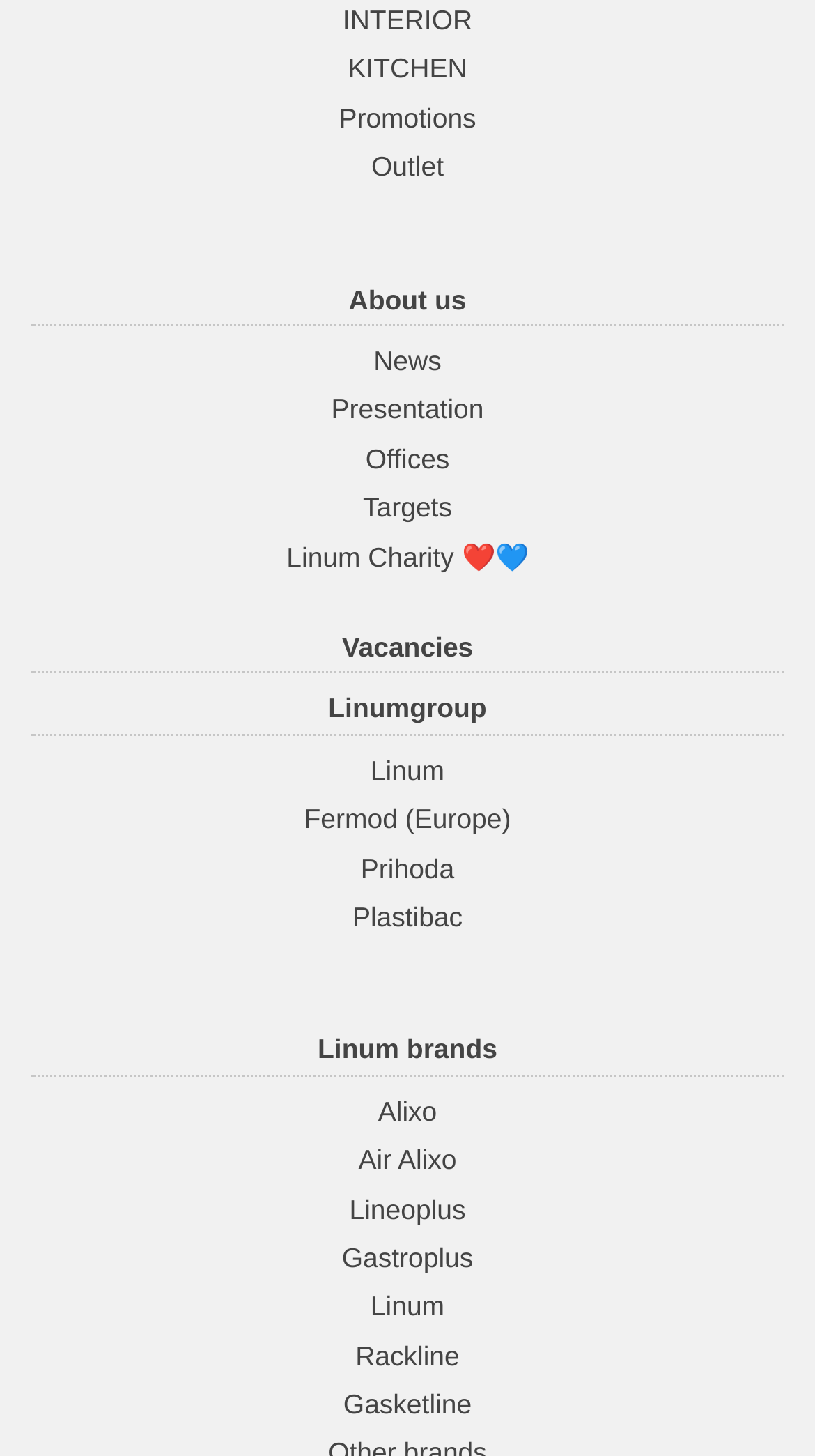Identify the bounding box coordinates for the UI element described by the following text: "Rackline". Provide the coordinates as four float numbers between 0 and 1, in the format [left, top, right, bottom].

[0.436, 0.92, 0.564, 0.942]